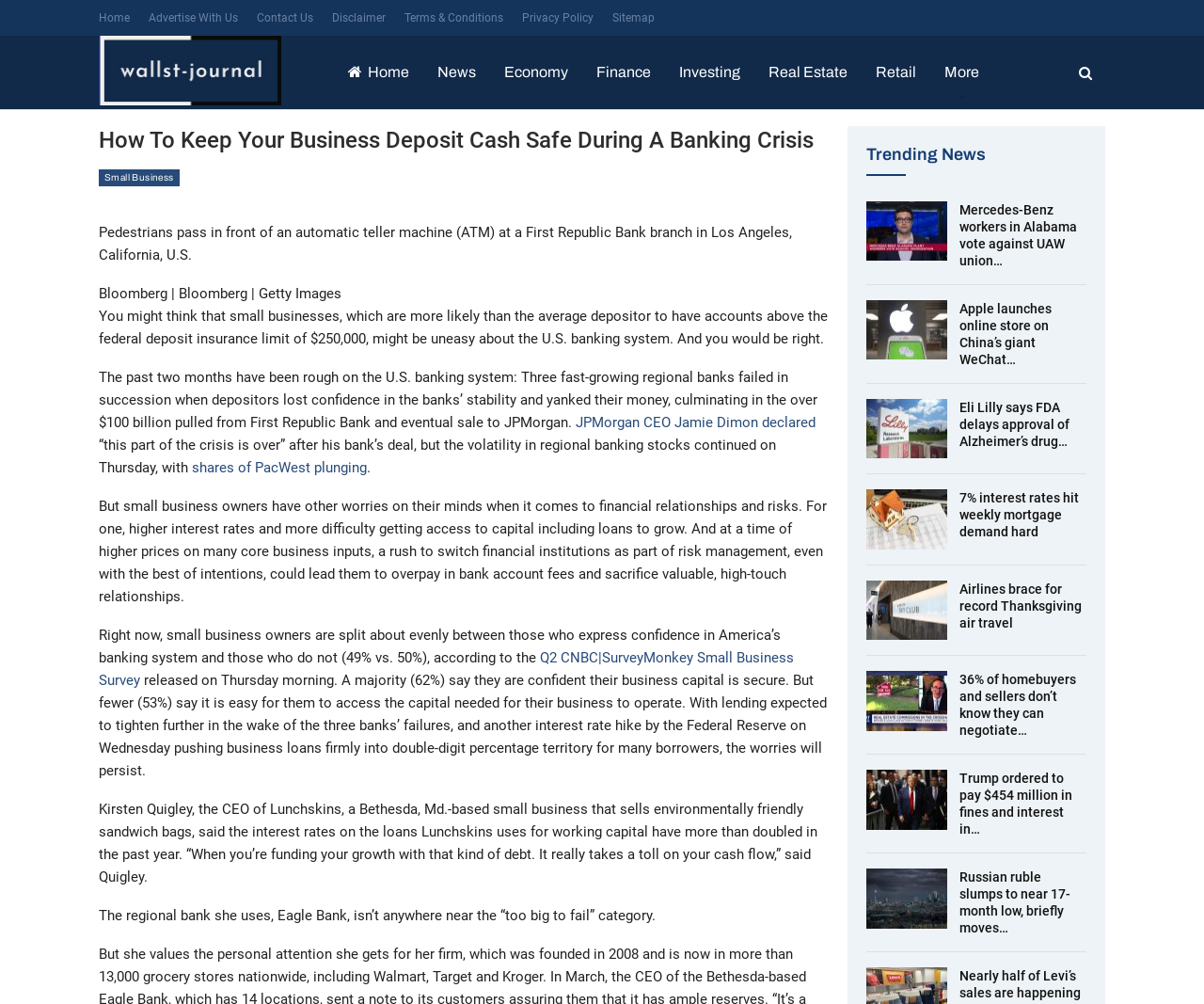Determine the bounding box coordinates of the region to click in order to accomplish the following instruction: "Read the article 'How To Keep Your Business Deposit Cash Safe During A Banking Crisis'". Provide the coordinates as four float numbers between 0 and 1, specifically [left, top, right, bottom].

[0.082, 0.125, 0.688, 0.154]